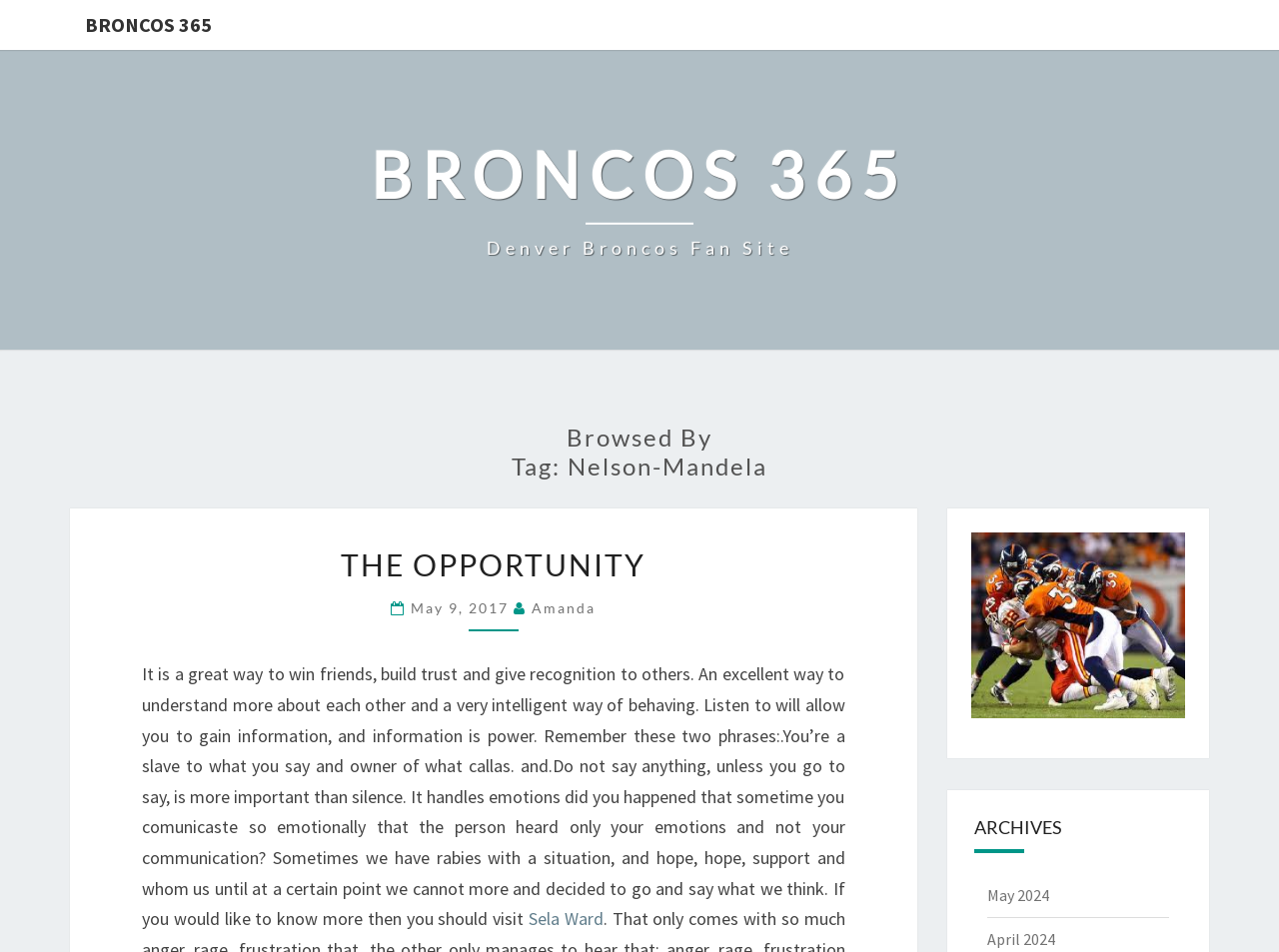Provide a brief response to the question below using a single word or phrase: 
What is the name of the fan site?

BRONCOS 365 Denver Broncos Fan Site